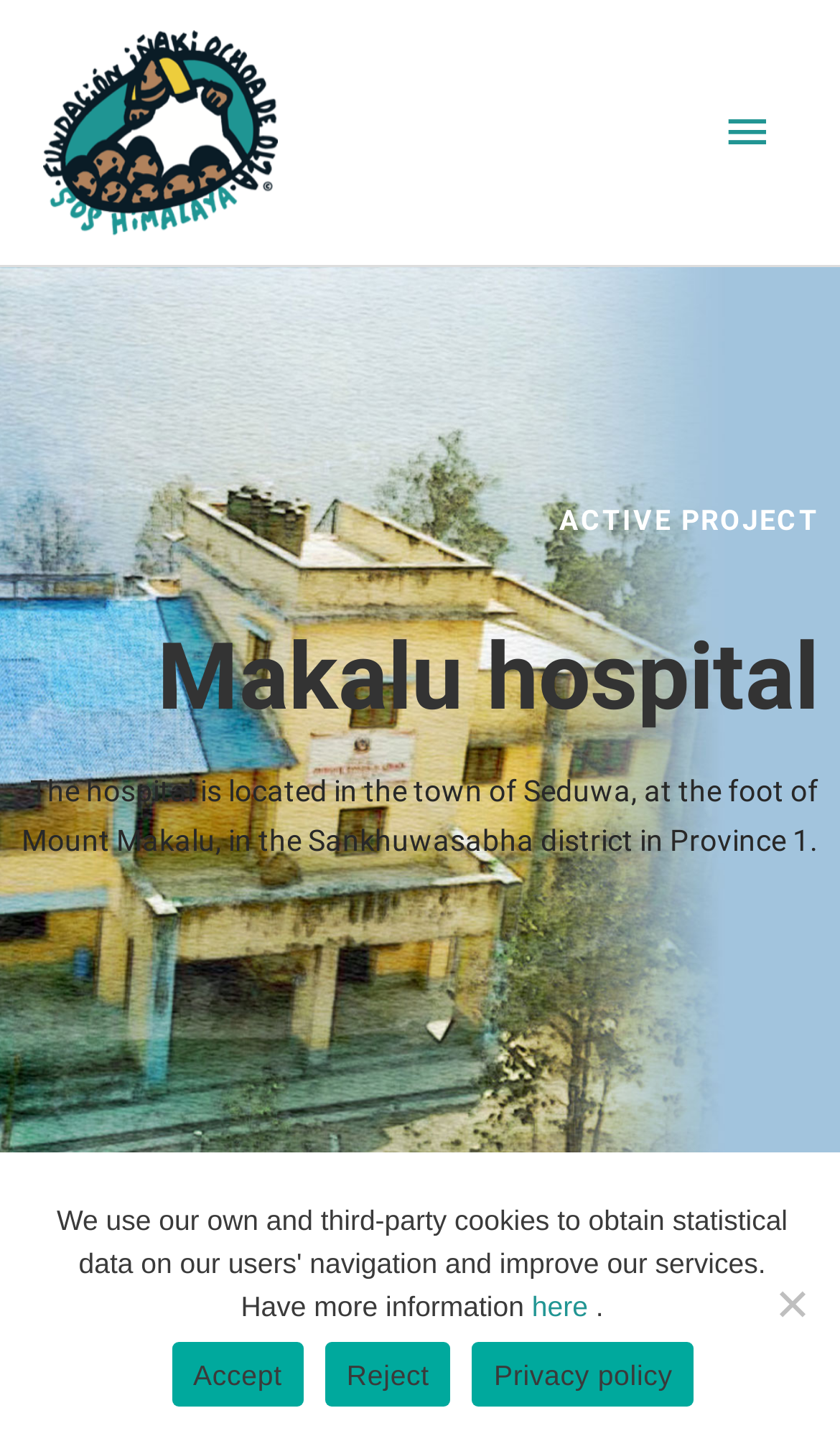Given the webpage screenshot, identify the bounding box of the UI element that matches this description: "Reject".

[0.387, 0.934, 0.537, 0.98]